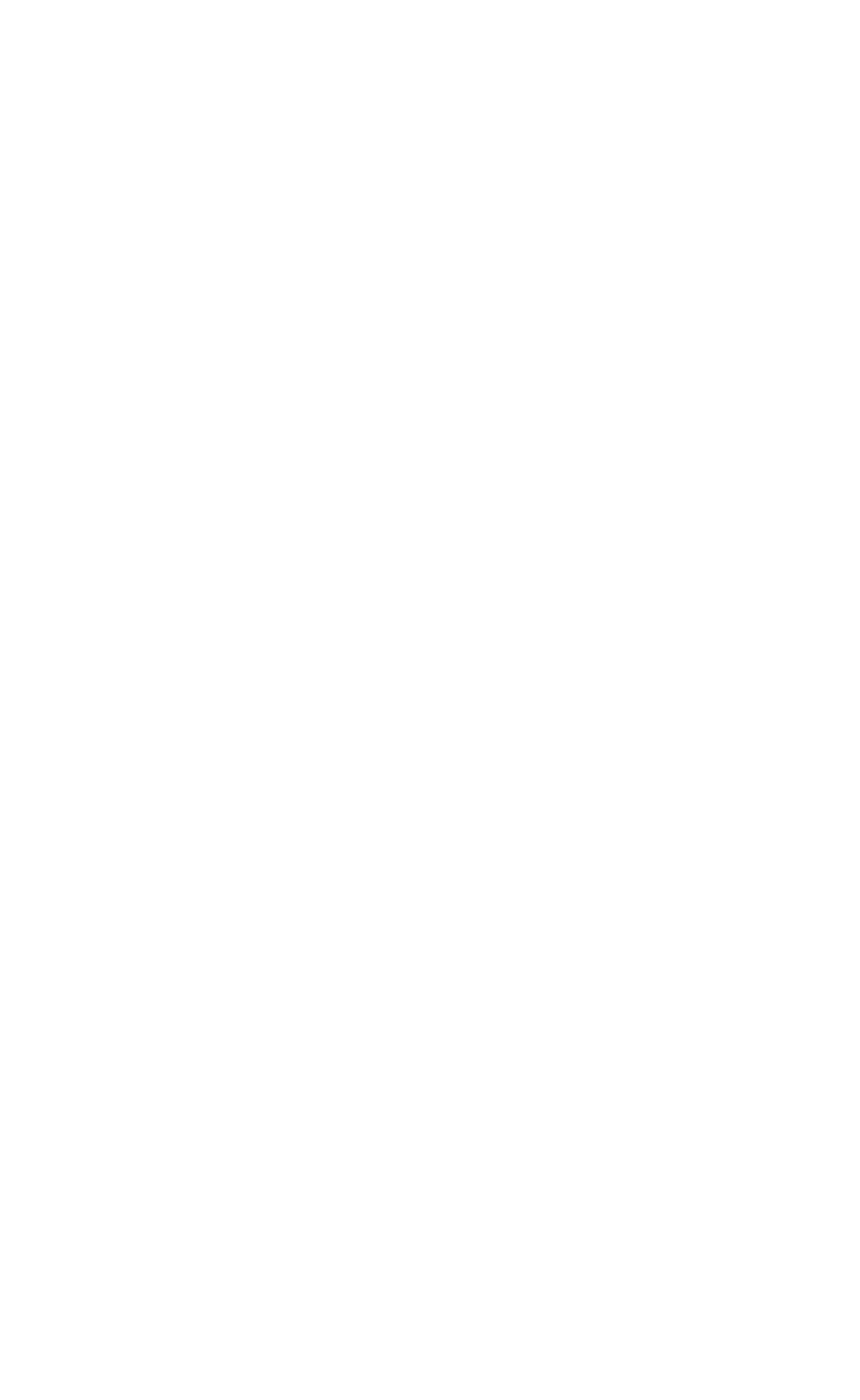Find the bounding box of the UI element described as follows: "glory slot 777 login".

[0.118, 0.471, 0.51, 0.523]